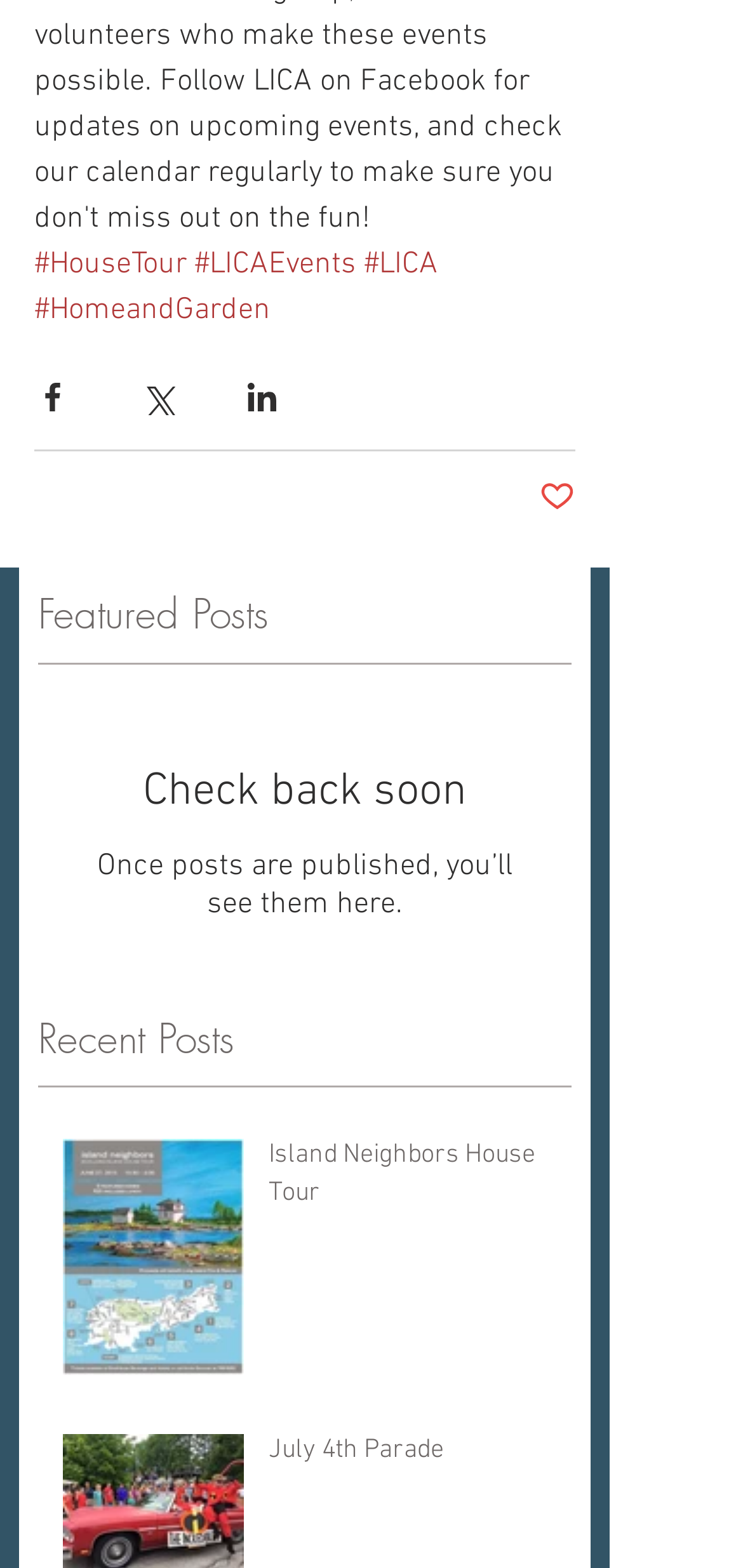Examine the image and give a thorough answer to the following question:
What is the title of the first post under 'Recent Posts'?

I looked at the 'Recent Posts' section and found the first post, which has an image and an article. The title of this post is 'Island Neighbors House Tour'.